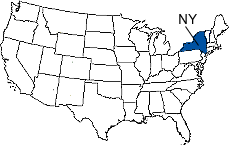Answer this question in one word or a short phrase: What area codes are utilized in Rocky Point?

631 and 934